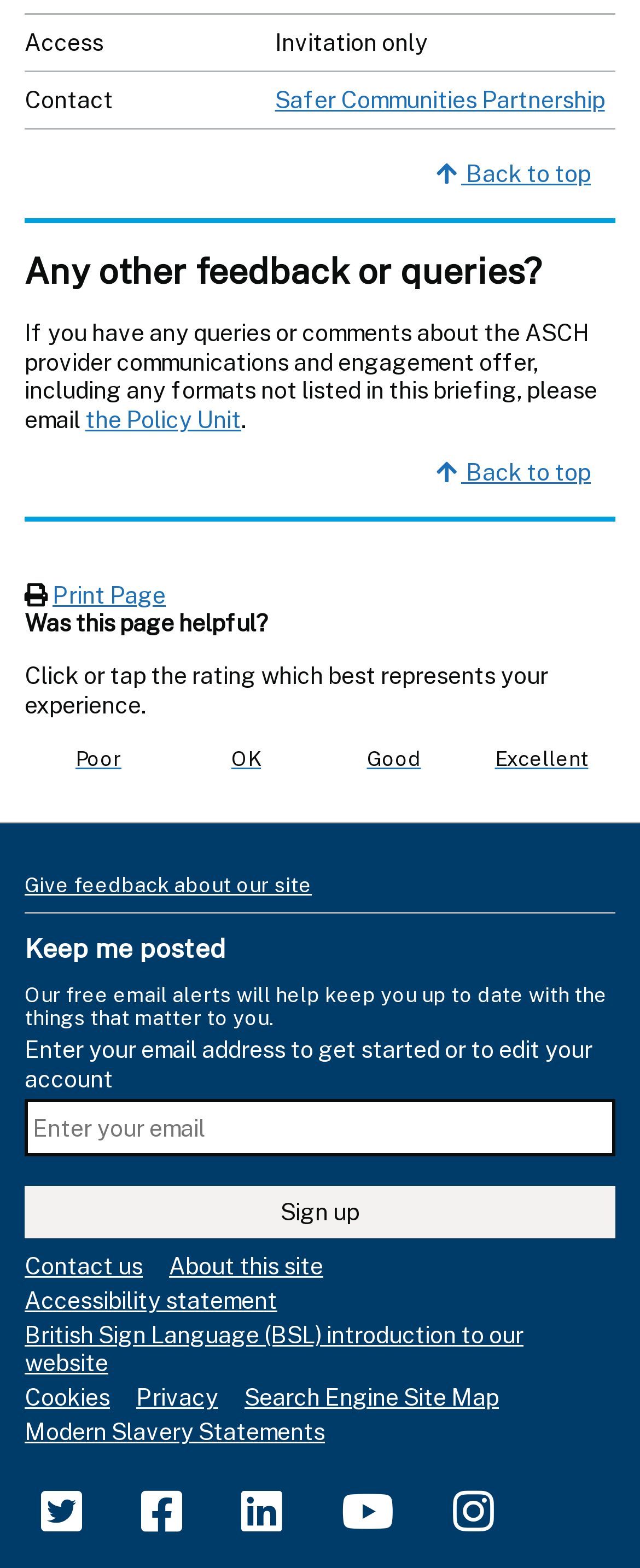Use a single word or phrase to answer the question:
What is the title of the first section?

Access